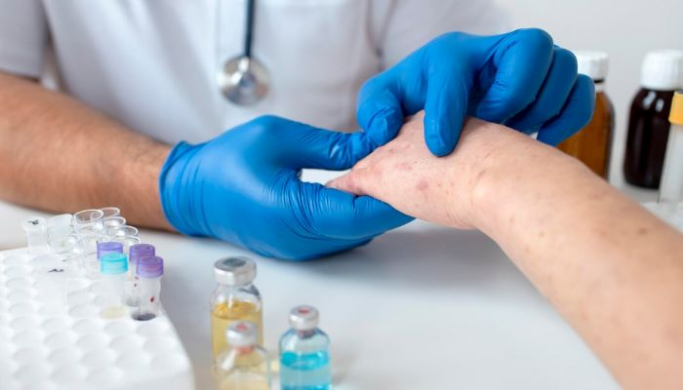What is visible on the table in the background?
Based on the image, give a concise answer in the form of a single word or short phrase.

Vials and syringes